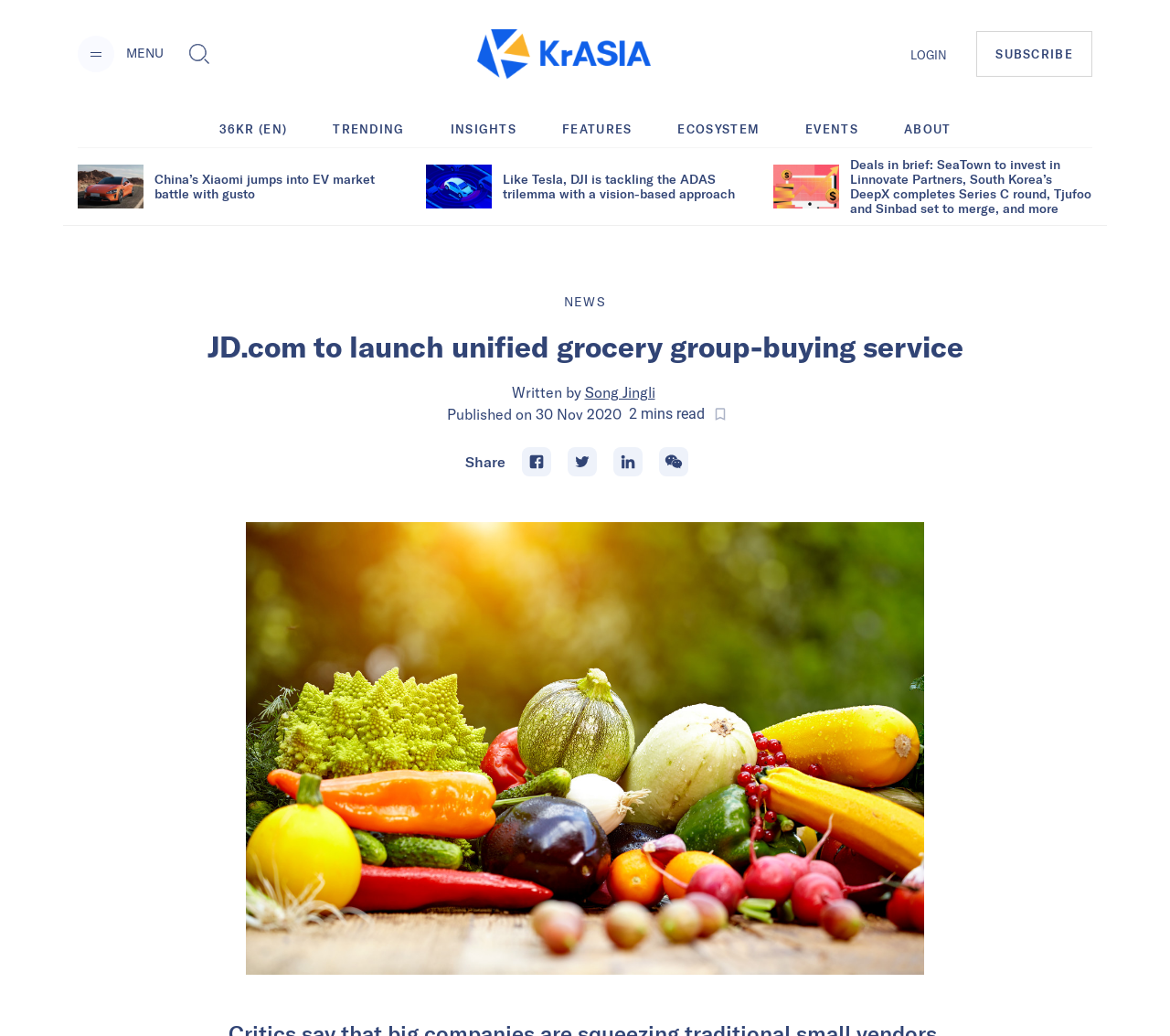Determine the bounding box coordinates of the element that should be clicked to execute the following command: "Bookmark this article".

[0.608, 0.389, 0.622, 0.41]